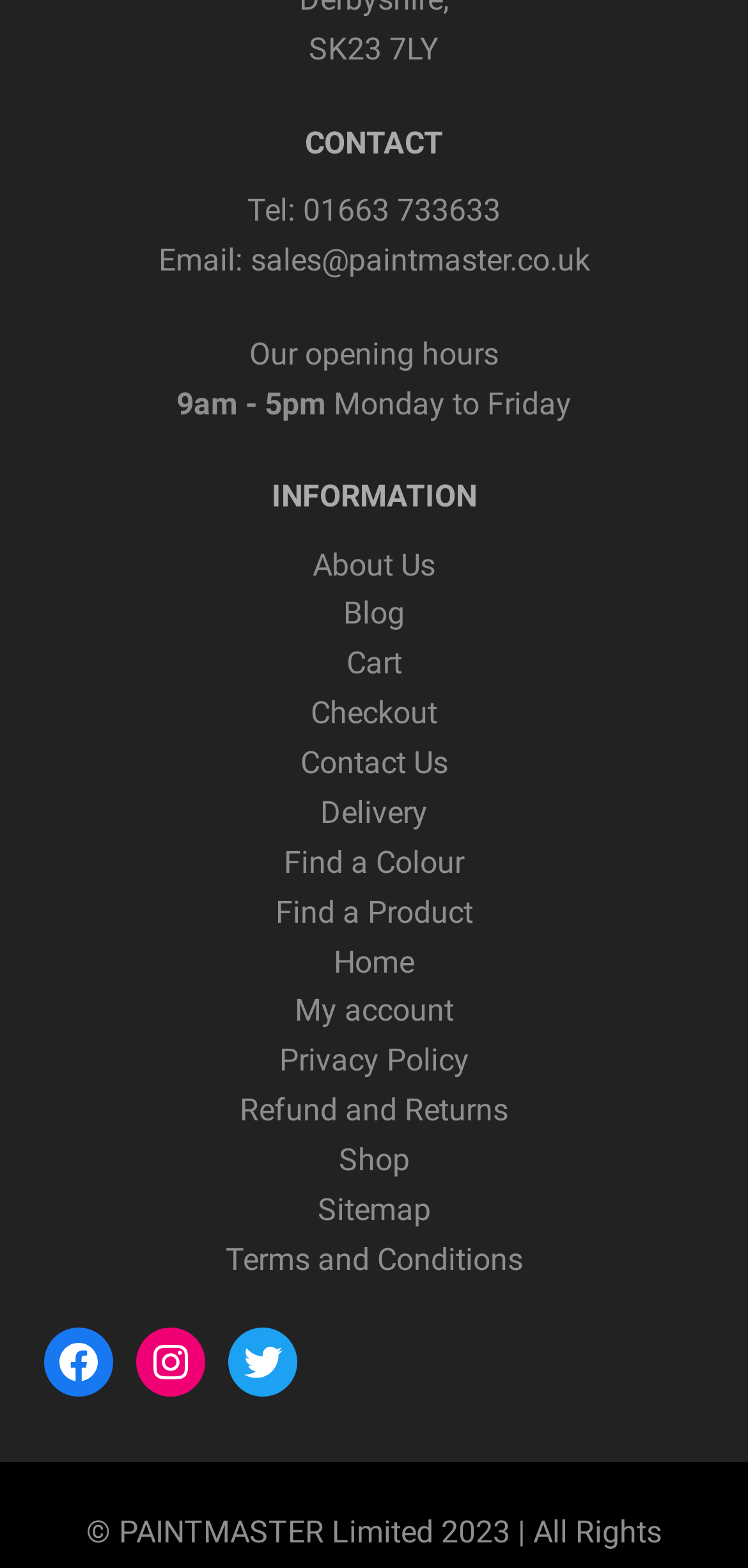Calculate the bounding box coordinates of the UI element given the description: "My account".

[0.394, 0.633, 0.606, 0.656]